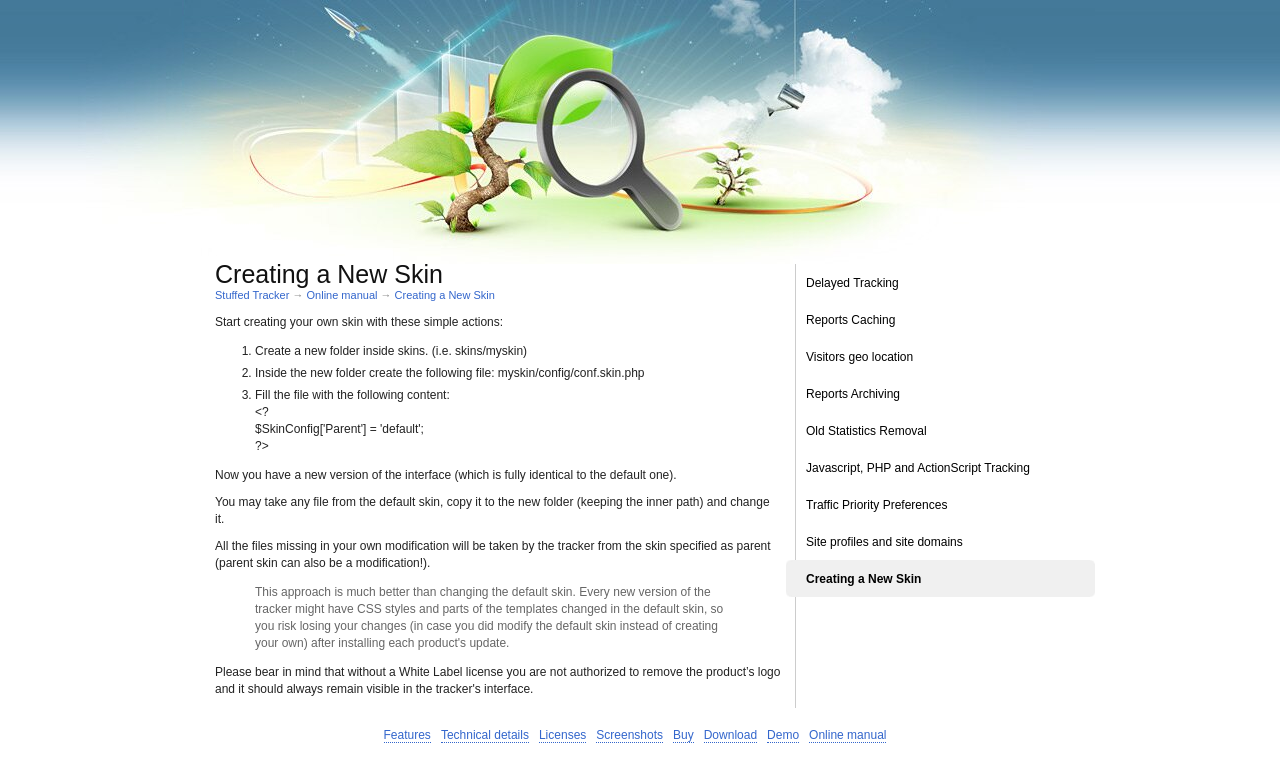Please analyze the image and provide a thorough answer to the question:
What are the different sections mentioned on this webpage?

The webpage mentions various sections related to tracker features, including Delayed Tracking, Reports Caching, Visitors geo location, Reports Archiving, Old Statistics Removal, Javascript, PHP and ActionScript Tracking, Traffic Priority Preferences, Site profiles and site domains, and Creating a New Skin.